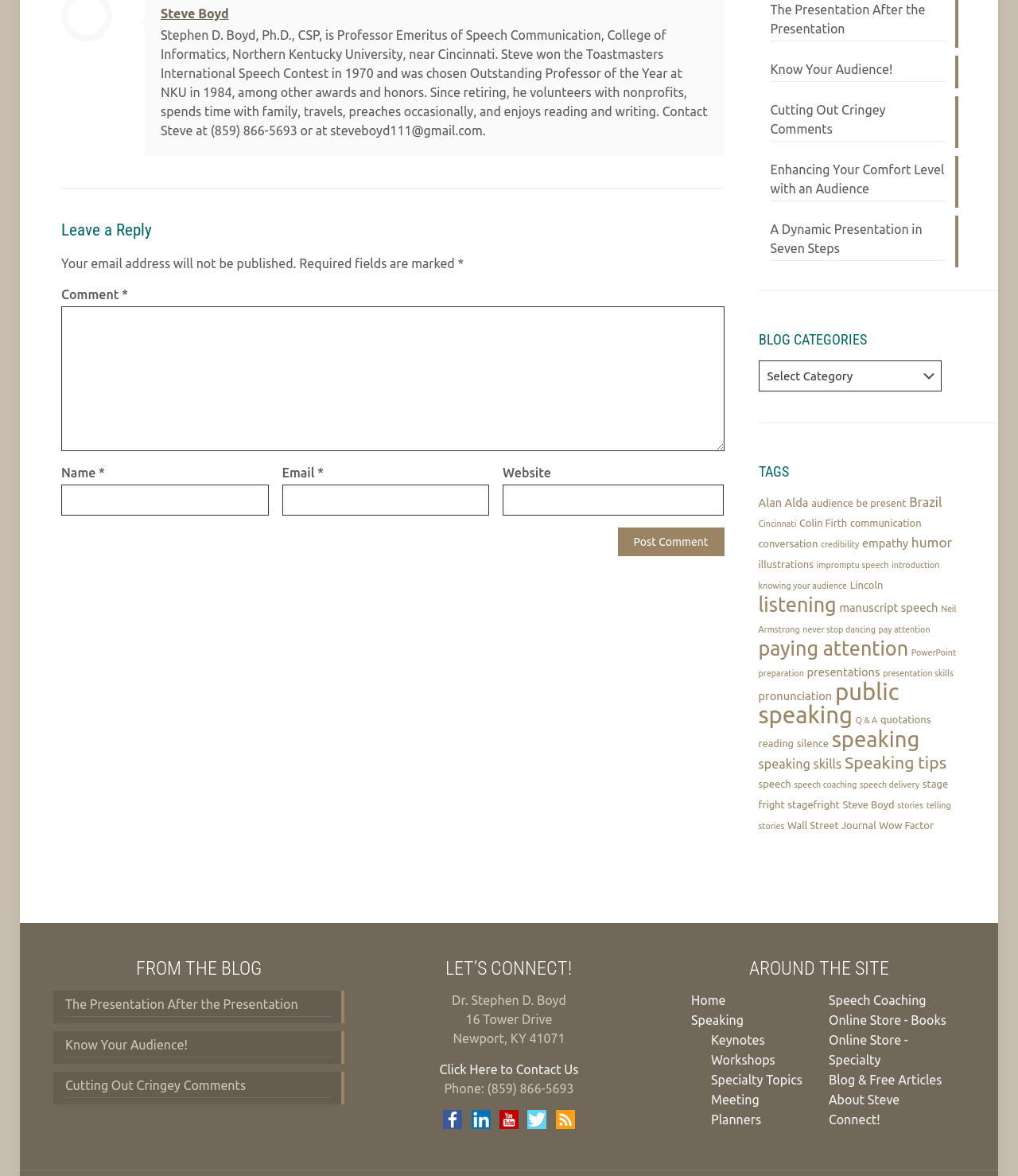Determine the bounding box coordinates for the area that needs to be clicked to fulfill this task: "Click the 'public speaking' link". The coordinates must be given as four float numbers between 0 and 1, i.e., [left, top, right, bottom].

[0.745, 0.577, 0.883, 0.619]